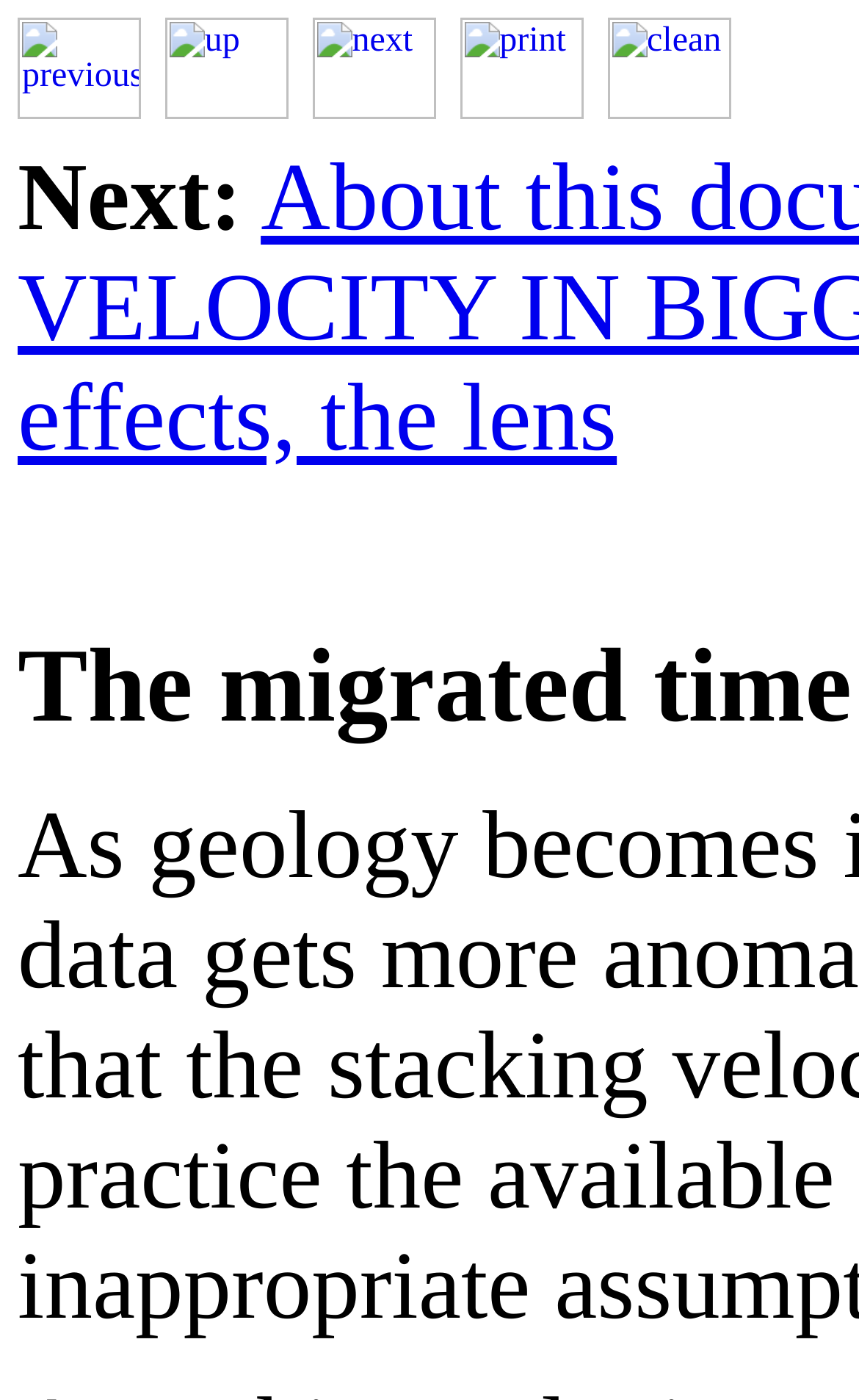What is the text next to the 'next' link?
From the image, respond with a single word or phrase.

Next: